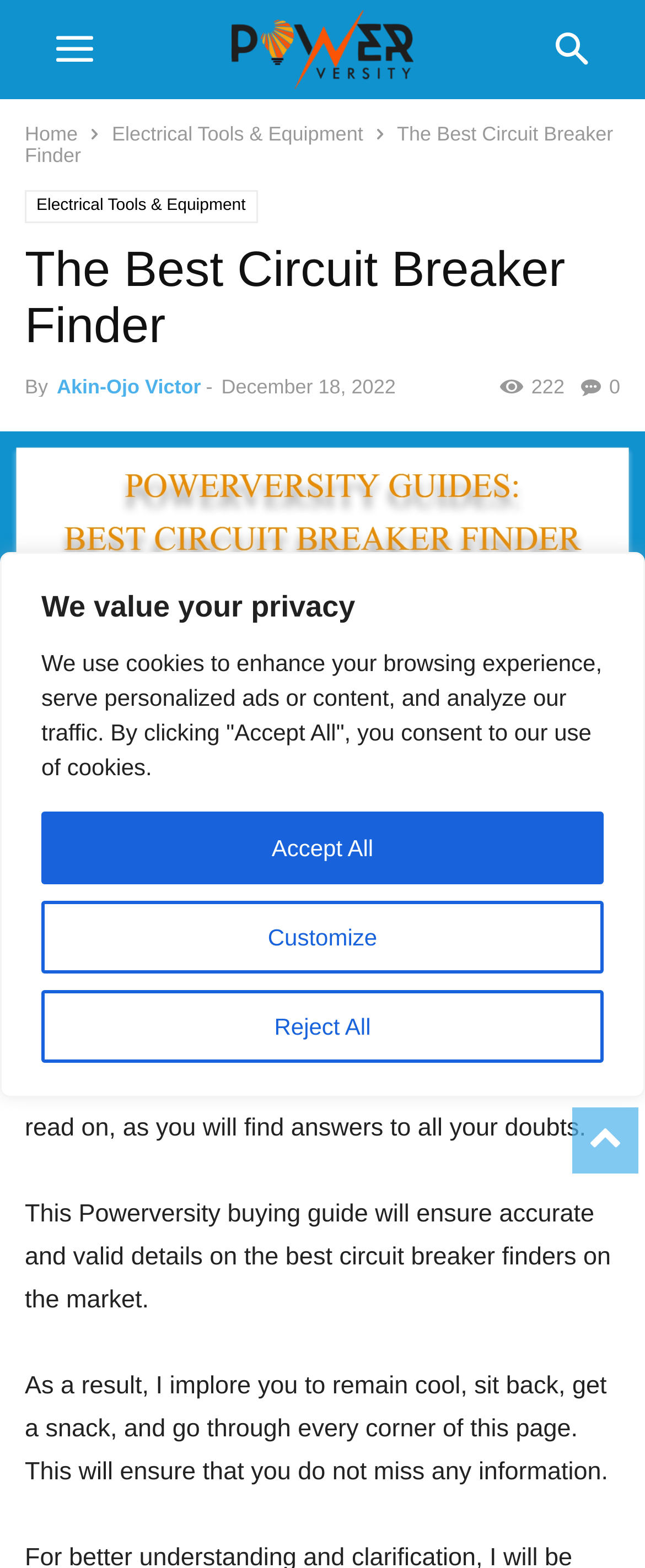Locate the bounding box coordinates of the clickable part needed for the task: "Click on the 'Menu' link".

None